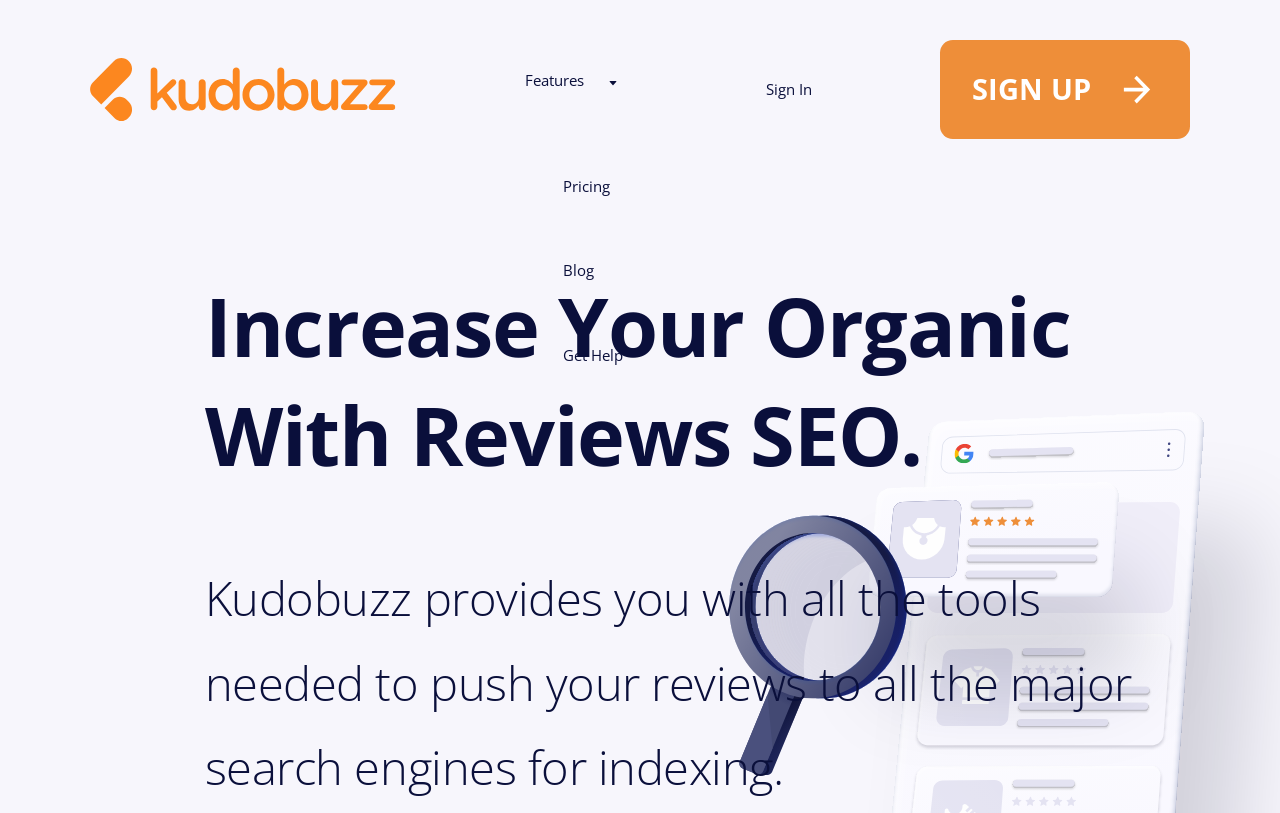What is the target audience of Kudobuzz?
Analyze the image and provide a thorough answer to the question.

The webpage mentions that Kudobuzz helps 'more than 20,000 businesses', indicating that the target audience of Kudobuzz is businesses.